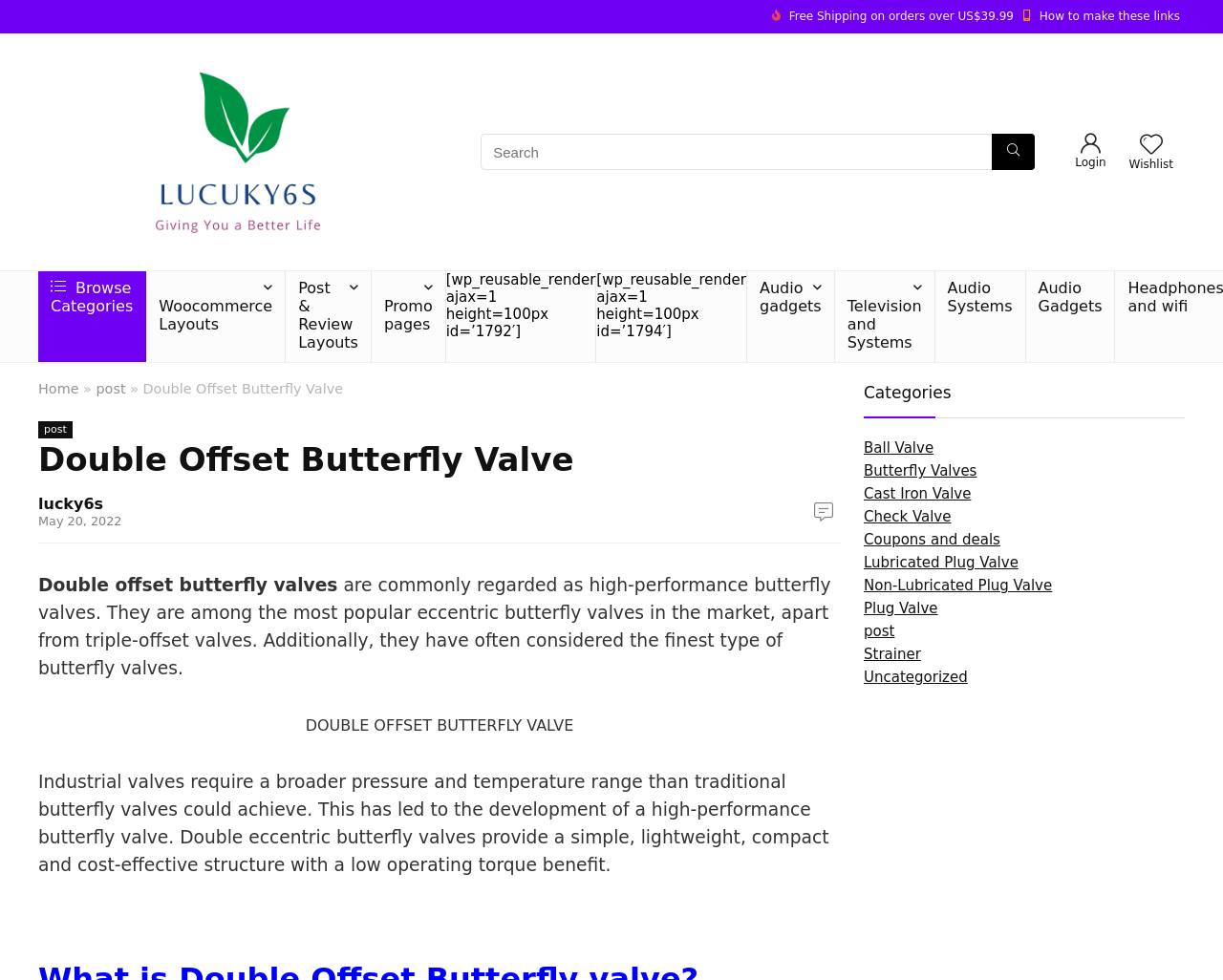Please find the bounding box coordinates for the clickable element needed to perform this instruction: "View Double Offset Butterfly Valve details".

[0.031, 0.452, 0.688, 0.486]